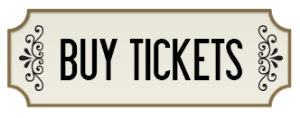Generate a comprehensive caption that describes the image.

The image showcases a decorative "Buy Tickets" button, prominently featuring bold black lettering on a light cream background. The button is framed with an elegant border, accentuated by intricate designs at each corner, adding a touch of sophistication. This button is part of an event promotion for "Urban Farmer", inviting attendees to secure their tickets for an upcoming event on September 7, 2023, at The Bridgewater Club. The event emphasizes exclusivity, with details indicating that only 200 VIP passes are available, enhancing the urgency for potential attendees to purchase their tickets promptly.